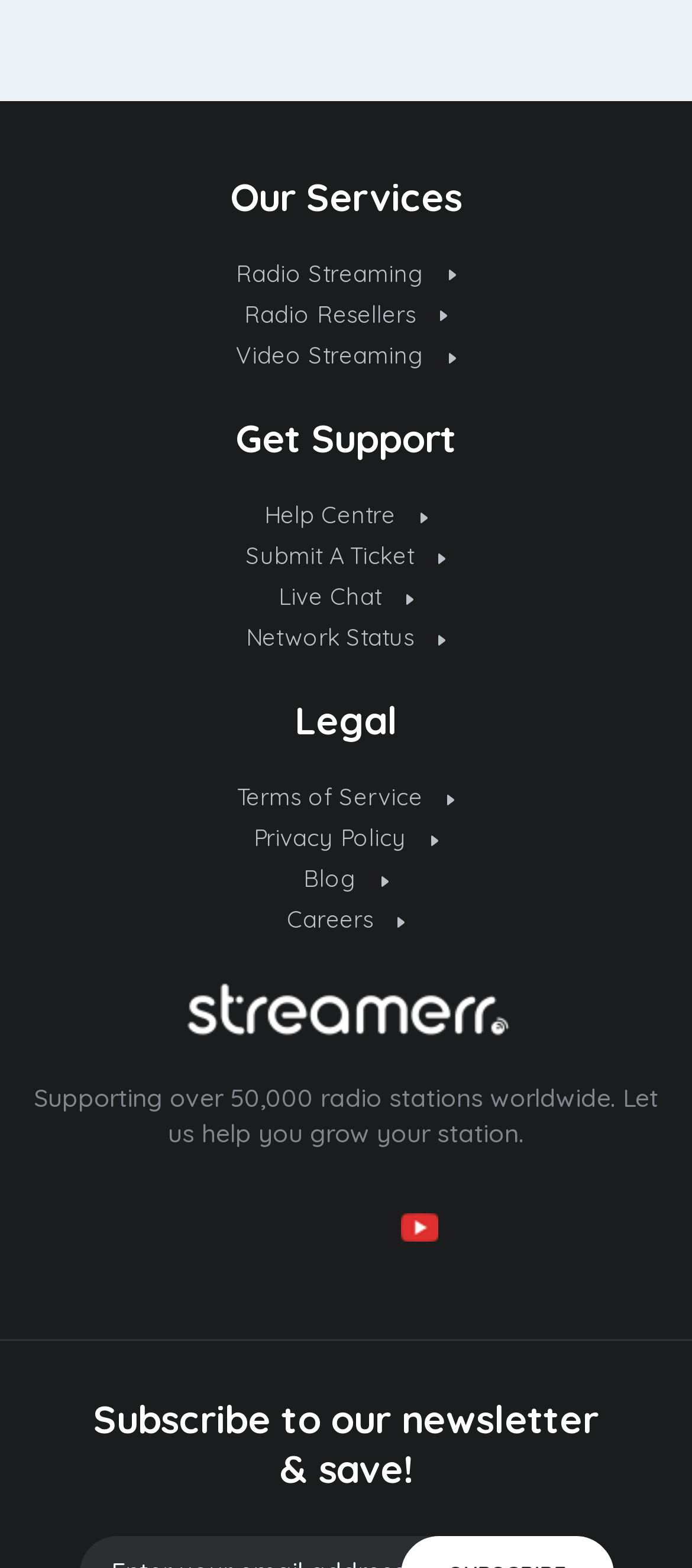Find and provide the bounding box coordinates for the UI element described here: "alt="youtube"". The coordinates should be given as four float numbers between 0 and 1: [left, top, right, bottom].

[0.578, 0.774, 0.632, 0.792]